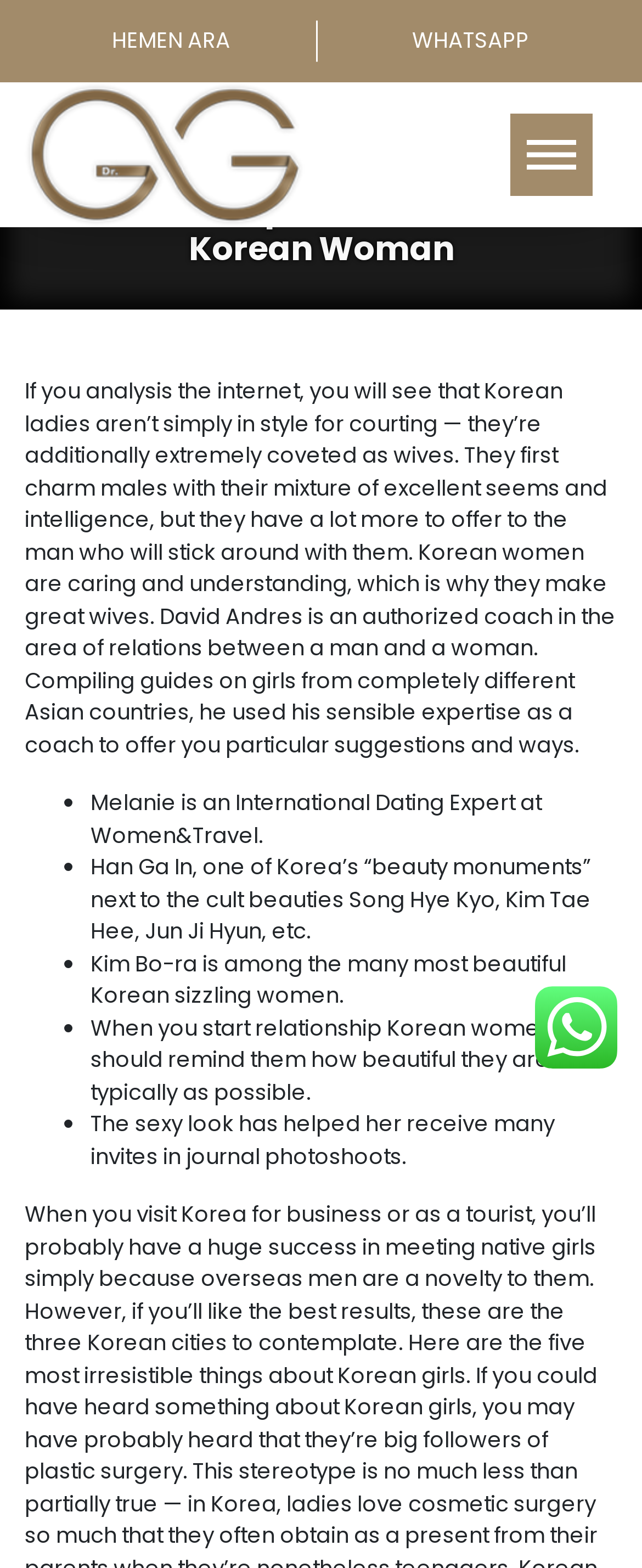Create a detailed summary of all the visual and textual information on the webpage.

This webpage appears to be an article about Korean women, focusing on their characteristics and what makes them attractive as partners. At the top of the page, there are two links, "HEMEN ARA" and "WHATSAPP", positioned side by side, taking up about half of the page's width. Below these links, there is a figure element containing an image and a link, which is likely a banner or a logo.

The main content of the page starts with a heading that reads "What sort of ‘profession’ uses Hot Korean Woman". This heading is followed by a block of text that describes Korean women's charm, intelligence, and caring nature, making them great wives. The text also mentions David Andres, a coach who provides tips and advice on relationships.

Below this text, there is a list of bullet points, each containing a brief description of a Korean woman, including Melanie, an international dating expert, Han Ga In, a beauty monument, Kim Bo-ra, a beautiful Korean woman, and others. Each list item has a marker (•) preceding the text.

On the right side of the page, near the bottom, there is a smaller image, which appears to be a portrait of a woman.

Overall, the page has a simple layout, with a focus on the text content, and a few images and links scattered throughout.